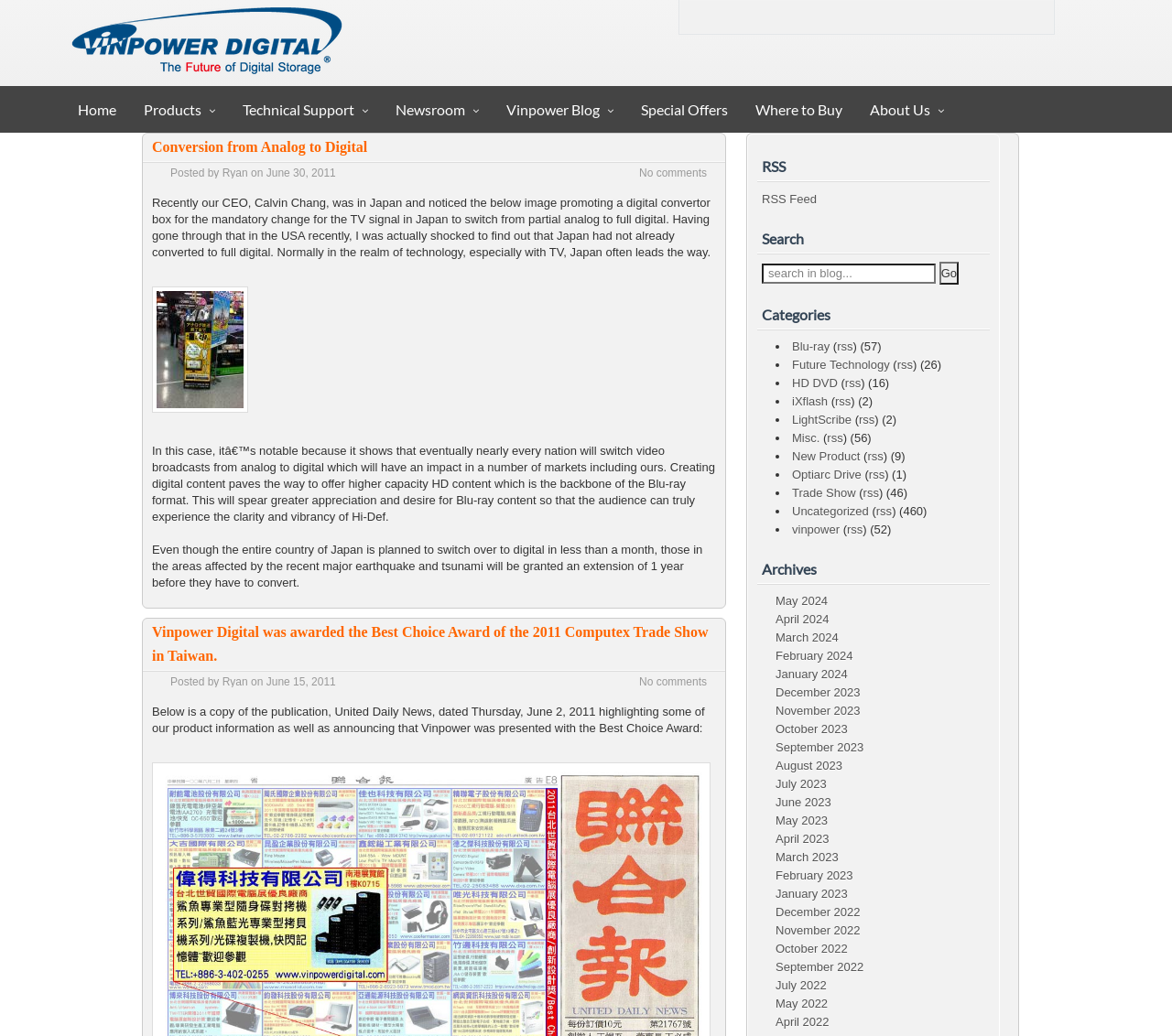Kindly provide the bounding box coordinates of the section you need to click on to fulfill the given instruction: "View the 'Blu-ray' category".

[0.676, 0.328, 0.708, 0.341]